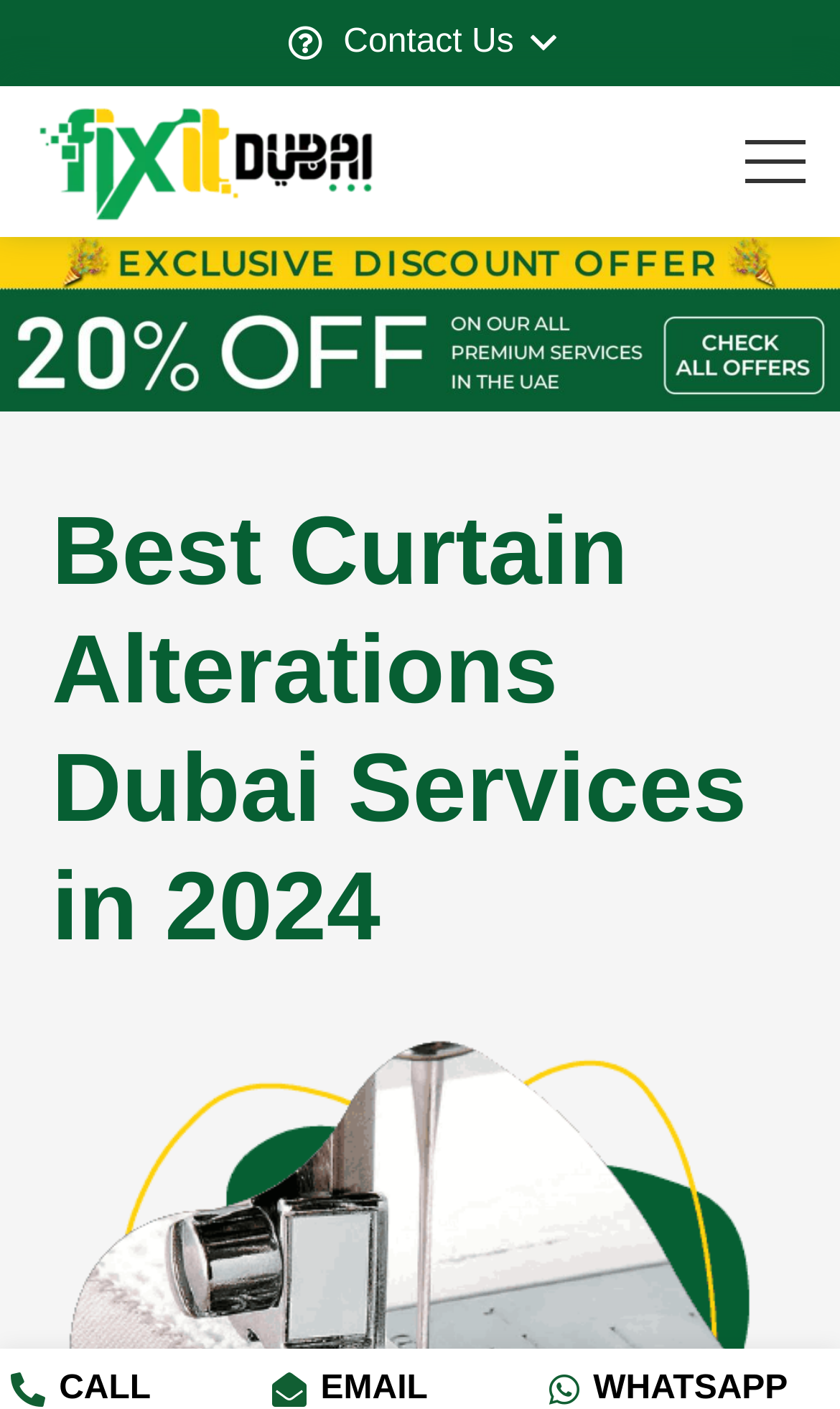Respond with a single word or phrase:
What is the purpose of this website?

Curtain alterations